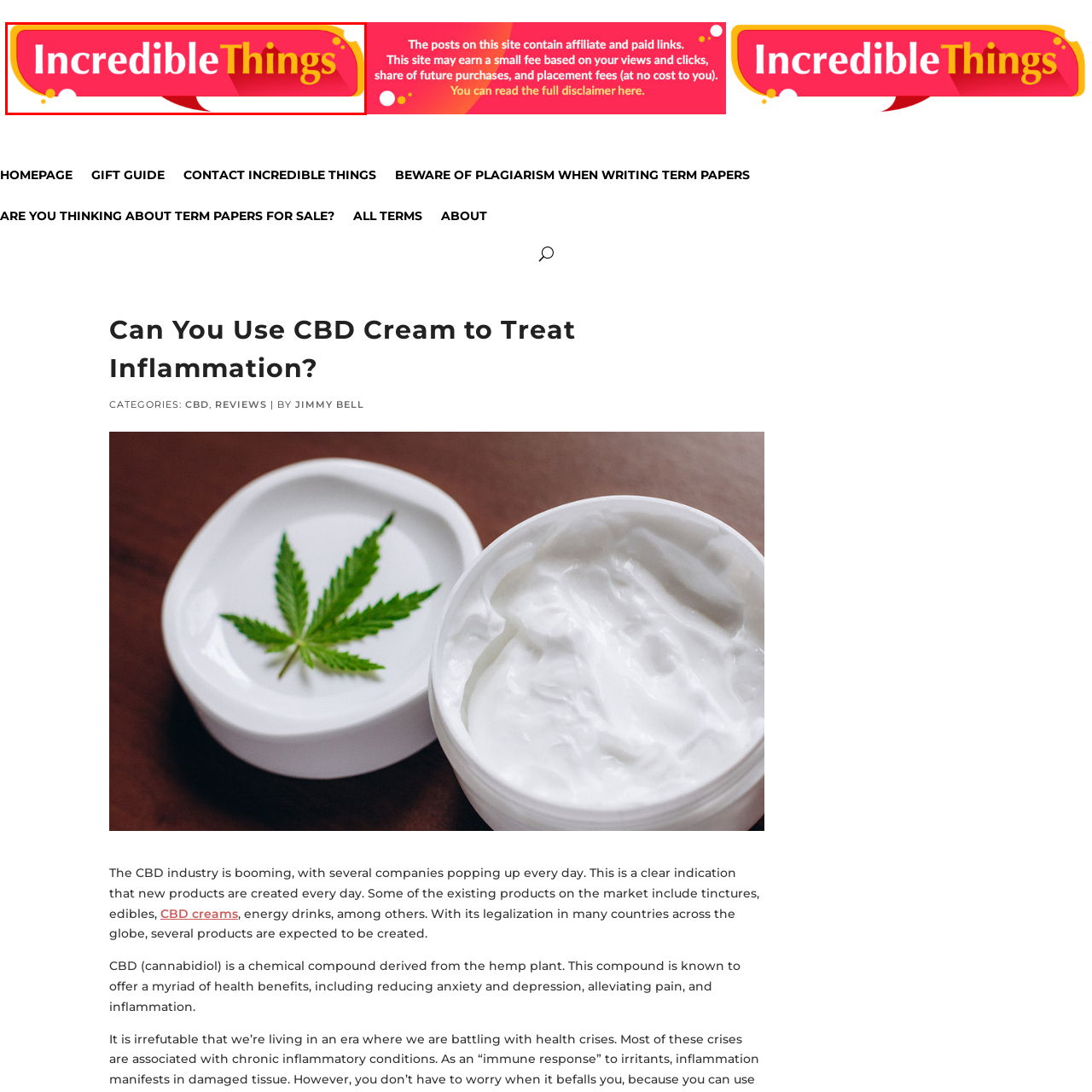Look at the image segment within the red box, What color is the text 'Incredible' presented in? Give a brief response in one word or phrase.

Crisp white